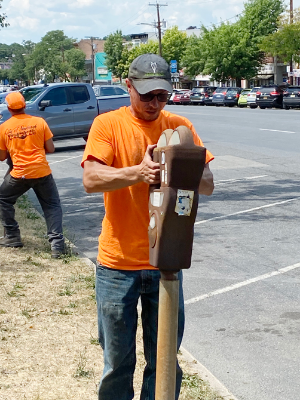Look at the image and answer the question in detail:
What is the purpose of the parking meter upgrades?

The initiative aims to enhance parking facilities and provide a modern payment option for residents and visitors, which suggests that the upgrades are intended to improve the overall parking experience in the city.